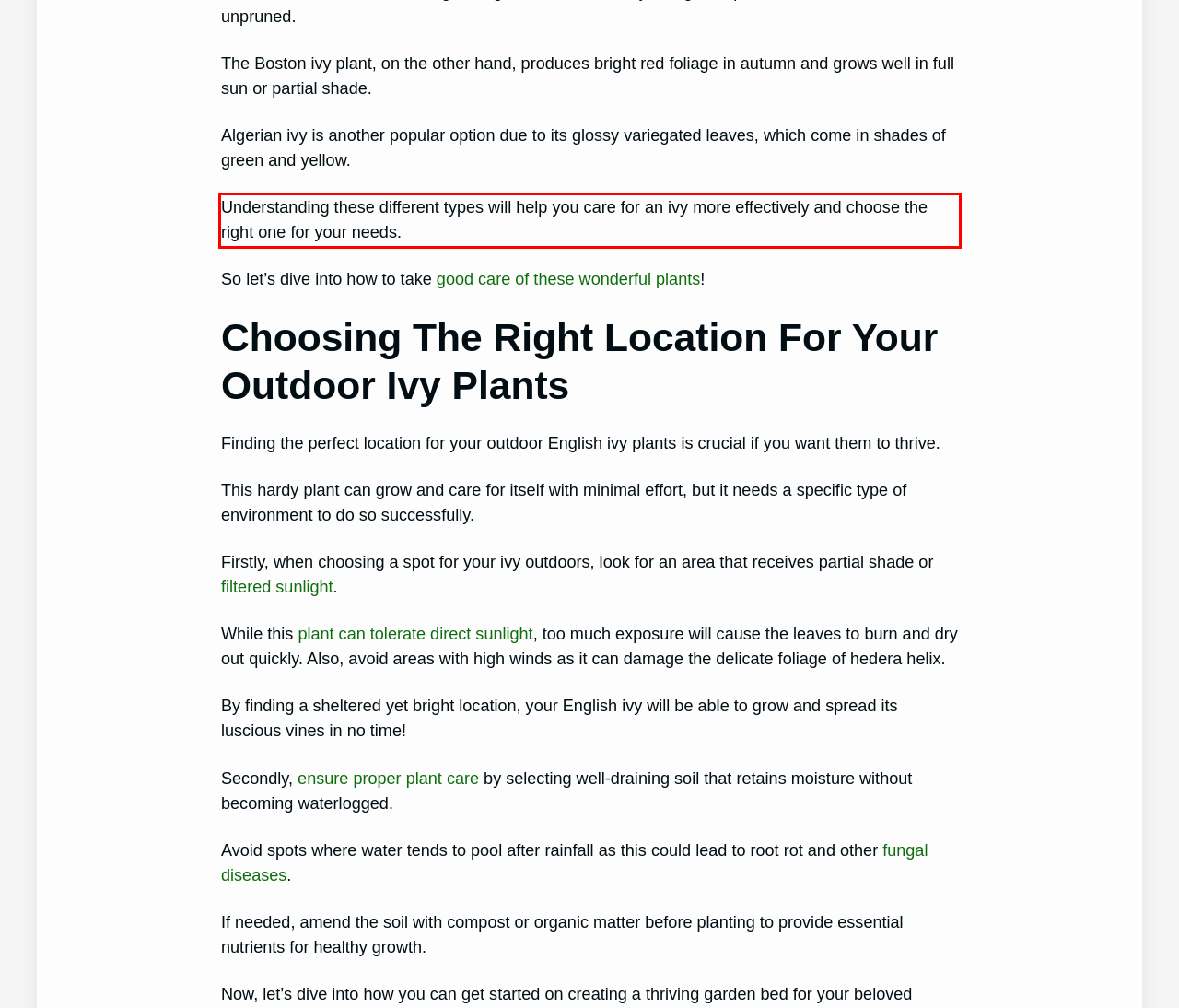Please extract the text content from the UI element enclosed by the red rectangle in the screenshot.

Understanding these different types will help you care for an ivy more effectively and choose the right one for your needs.